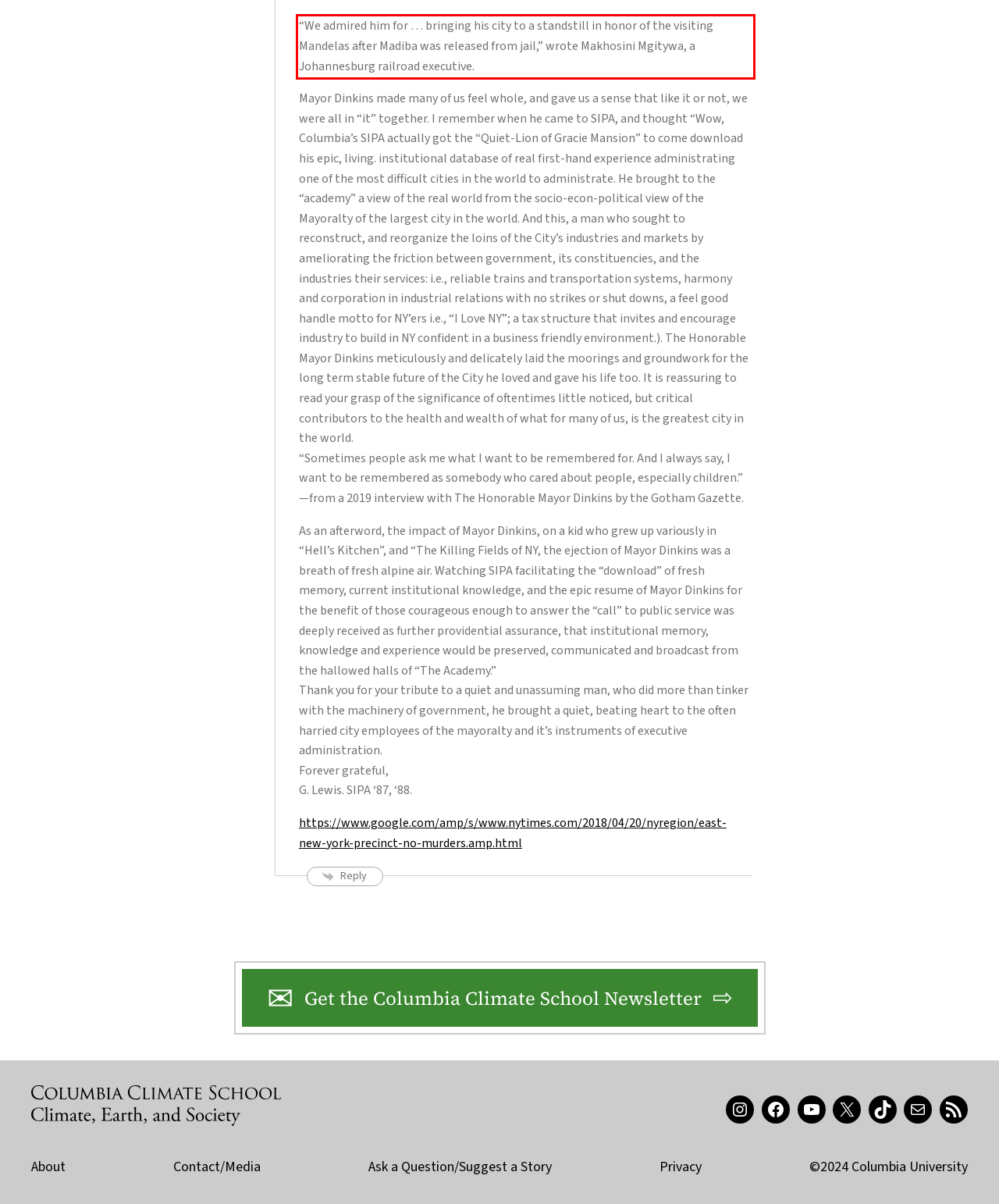Identify and extract the text within the red rectangle in the screenshot of the webpage.

“We admired him for … bringing his city to a standstill in honor of the visiting Mandelas after Madiba was released from jail,” wrote Makhosini Mgitywa, a Johannesburg railroad executive.